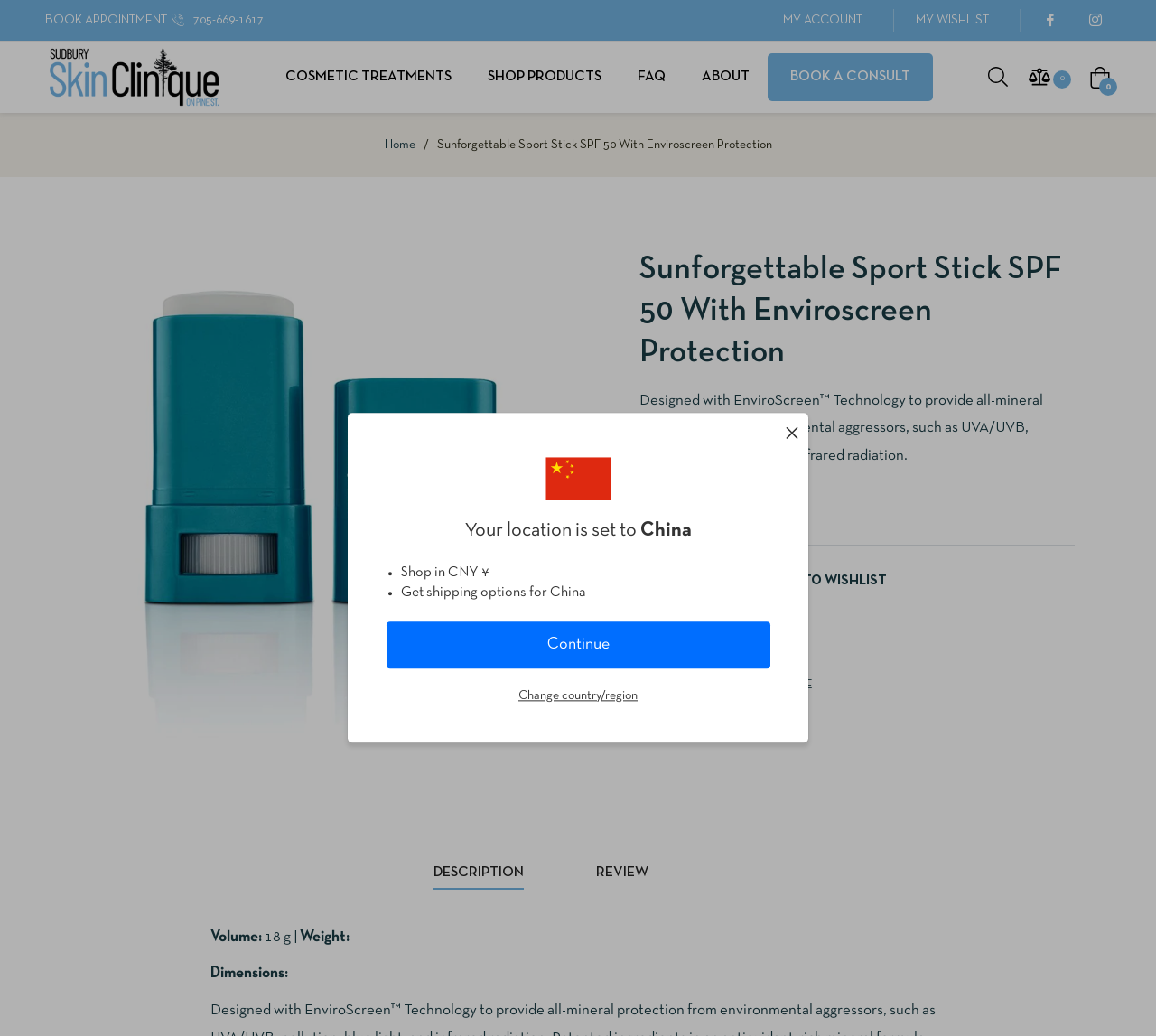Please find and give the text of the main heading on the webpage.

Sunforgettable Sport Stick SPF 50 With Enviroscreen Protection